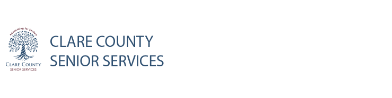Use one word or a short phrase to answer the question provided: 
What is the tone of the logo's design?

Professional and trustworthy